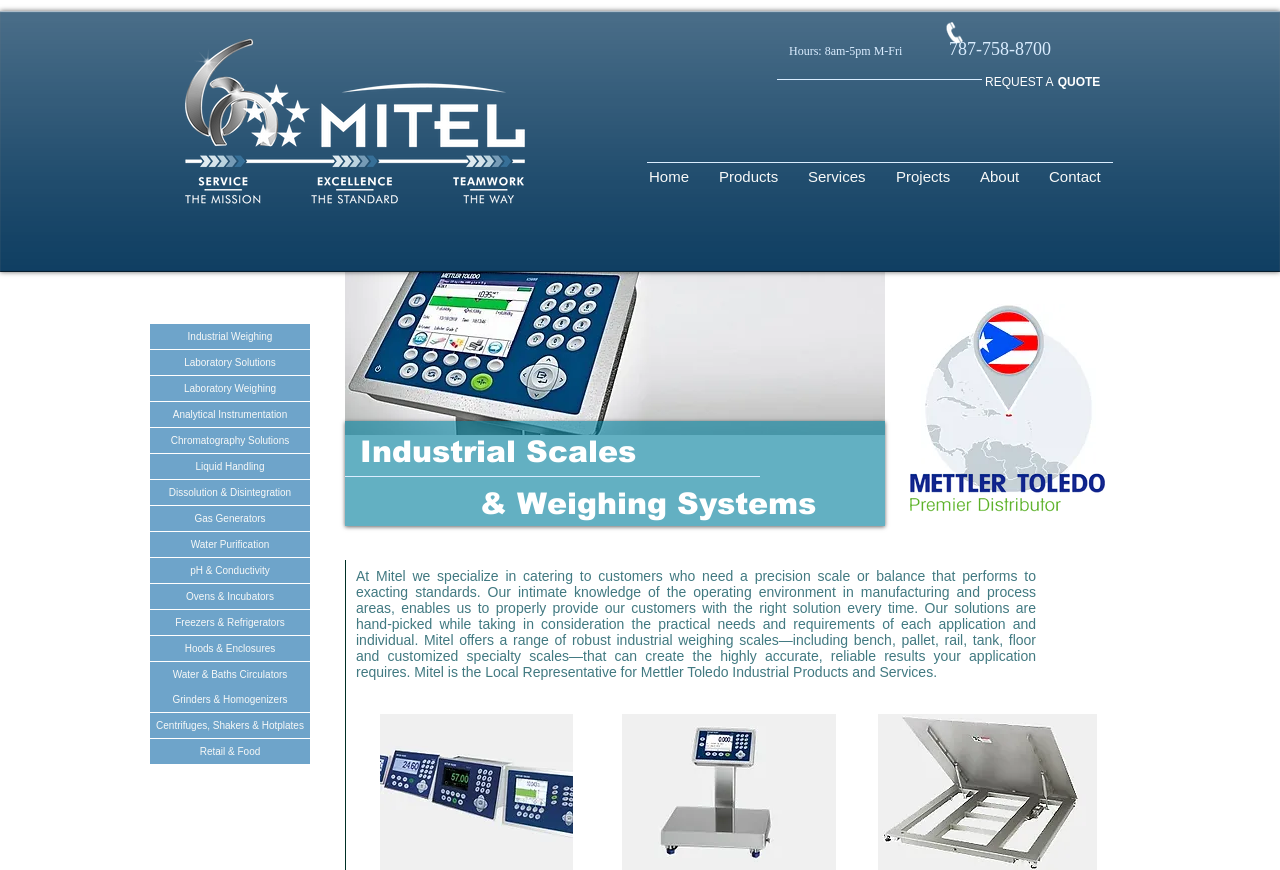Indicate the bounding box coordinates of the element that must be clicked to execute the instruction: "View 'Laboratory Solutions'". The coordinates should be given as four float numbers between 0 and 1, i.e., [left, top, right, bottom].

[0.117, 0.402, 0.242, 0.431]